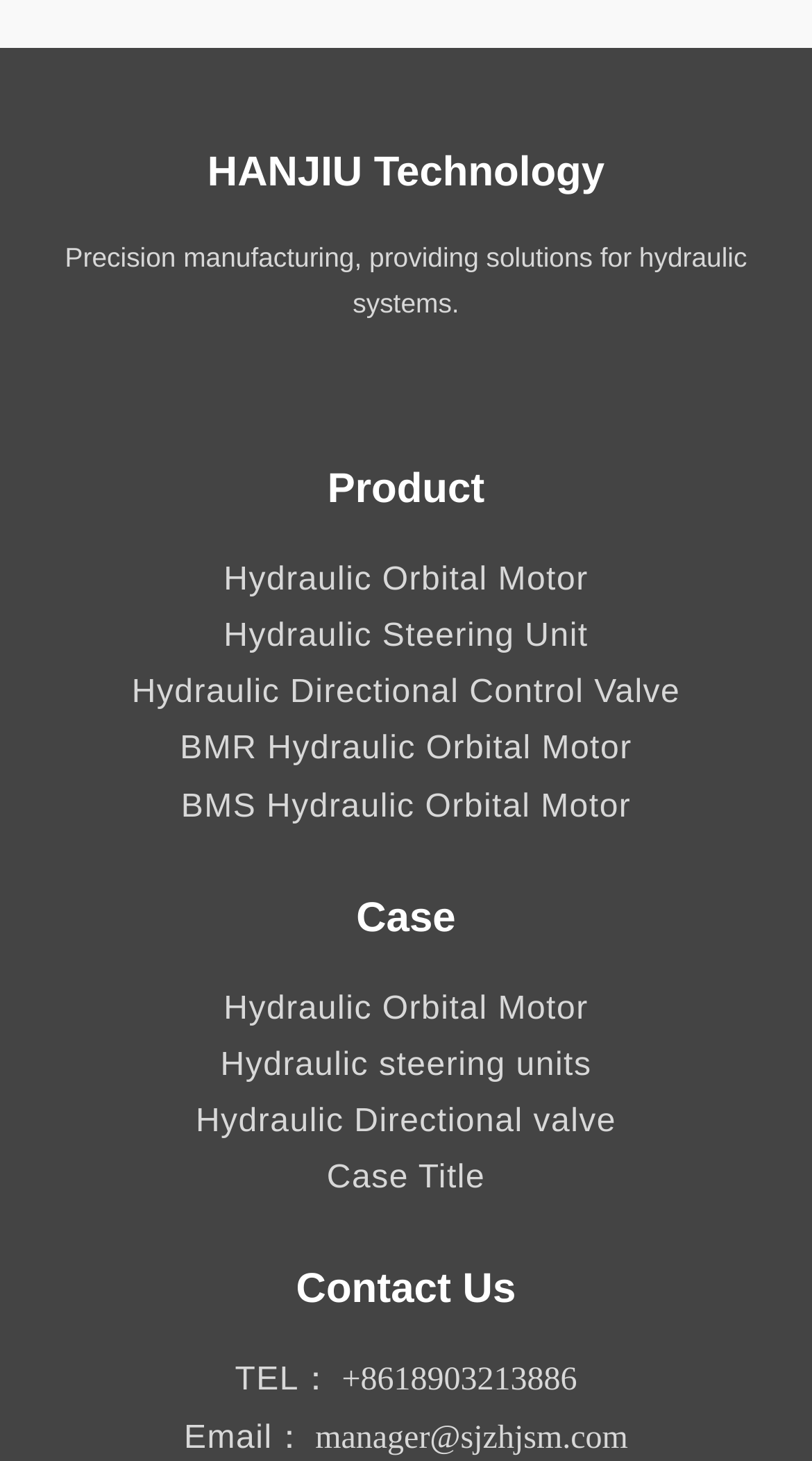Using the information in the image, could you please answer the following question in detail:
What products does the company provide?

The company provides solutions for hydraulic systems, as mentioned in the static text below the company name. The products listed include Hydraulic Orbital Motor, Hydraulic Steering Unit, and Hydraulic Directional Control Valve.